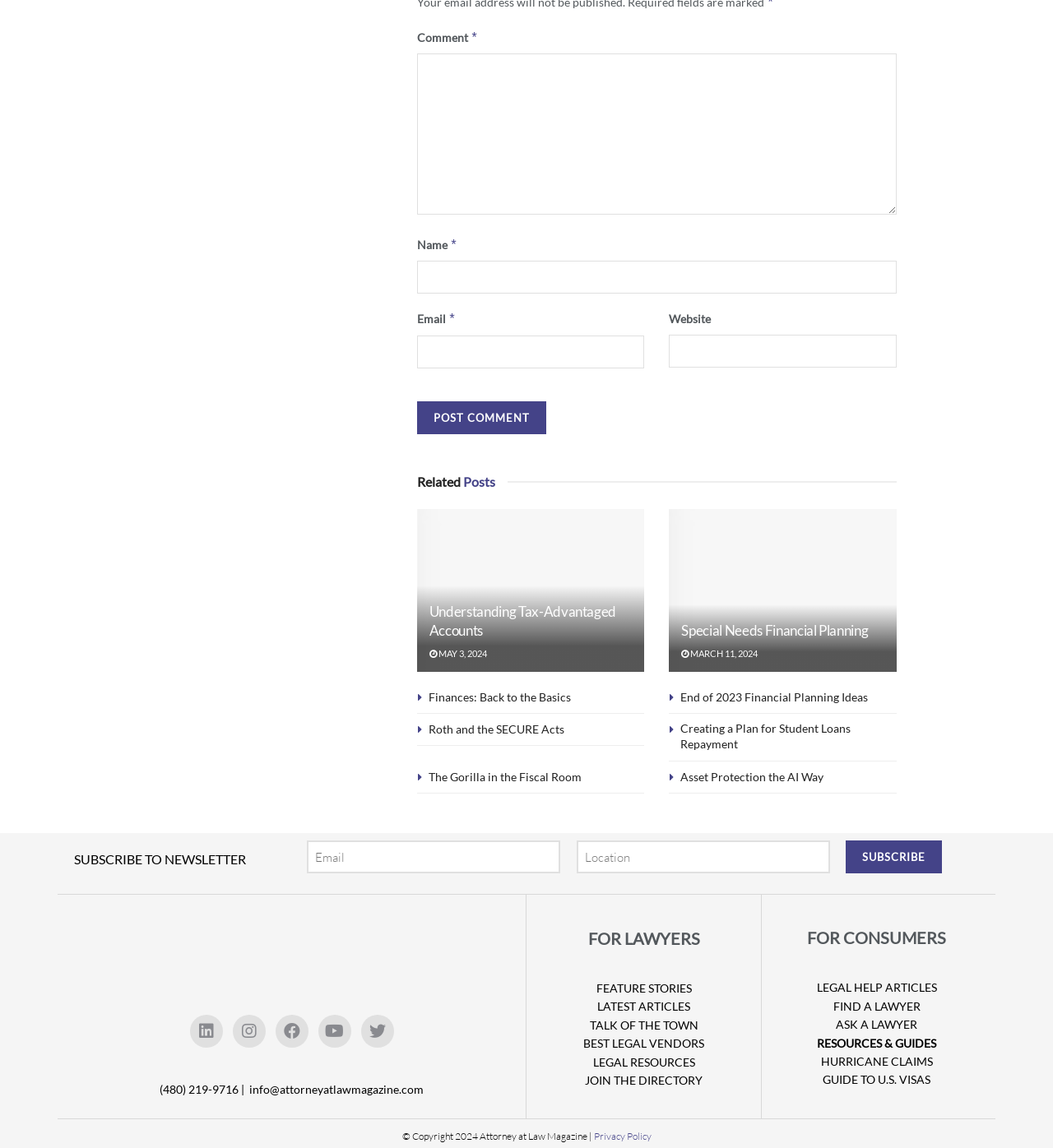What is the name of the magazine?
Respond to the question with a well-detailed and thorough answer.

The name of the magazine is displayed at the top of the webpage, accompanied by a logo, and is also mentioned in the footer section as part of the copyright information.